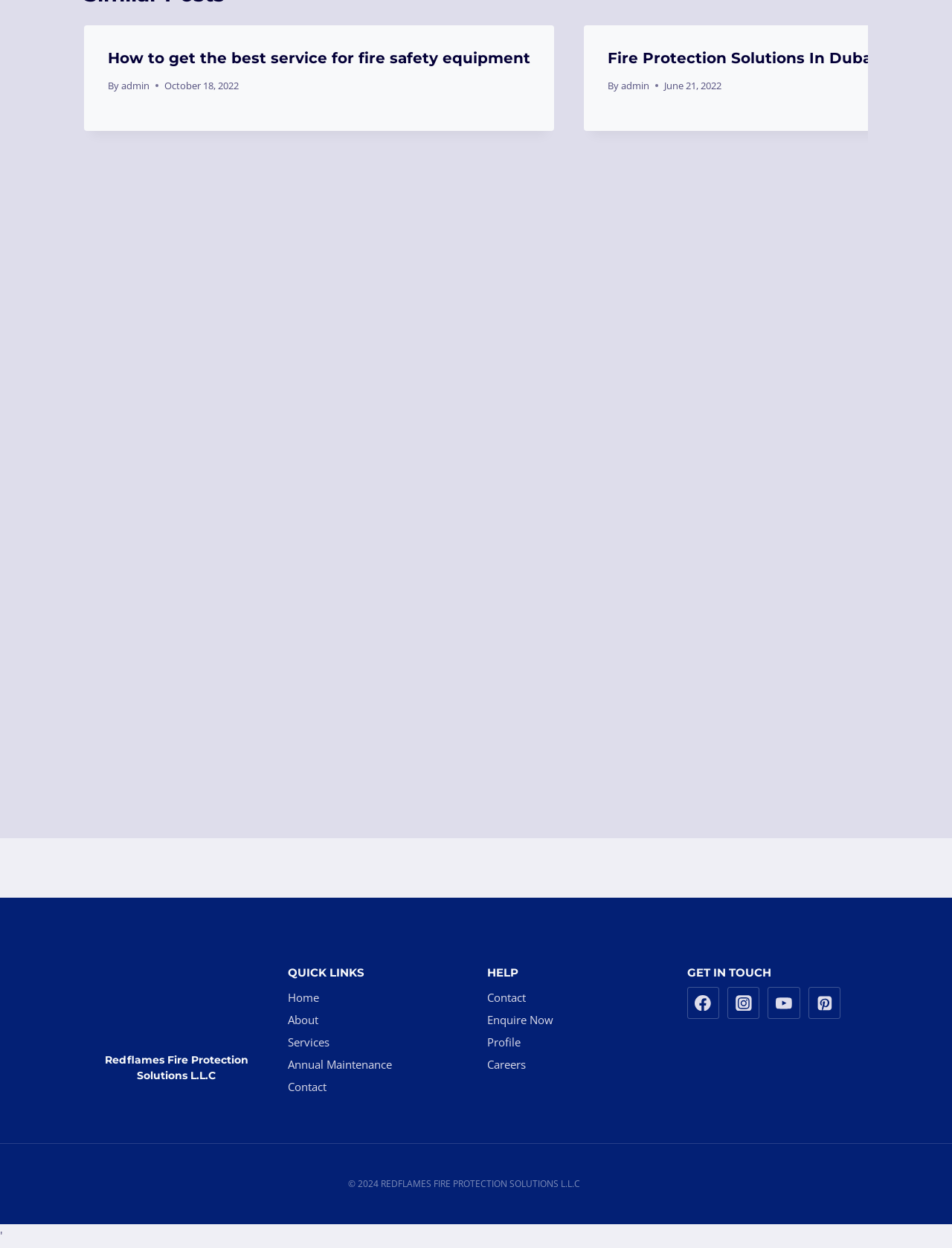Determine the bounding box of the UI component based on this description: "Pinterest". The bounding box coordinates should be four float values between 0 and 1, i.e., [left, top, right, bottom].

[0.849, 0.791, 0.883, 0.817]